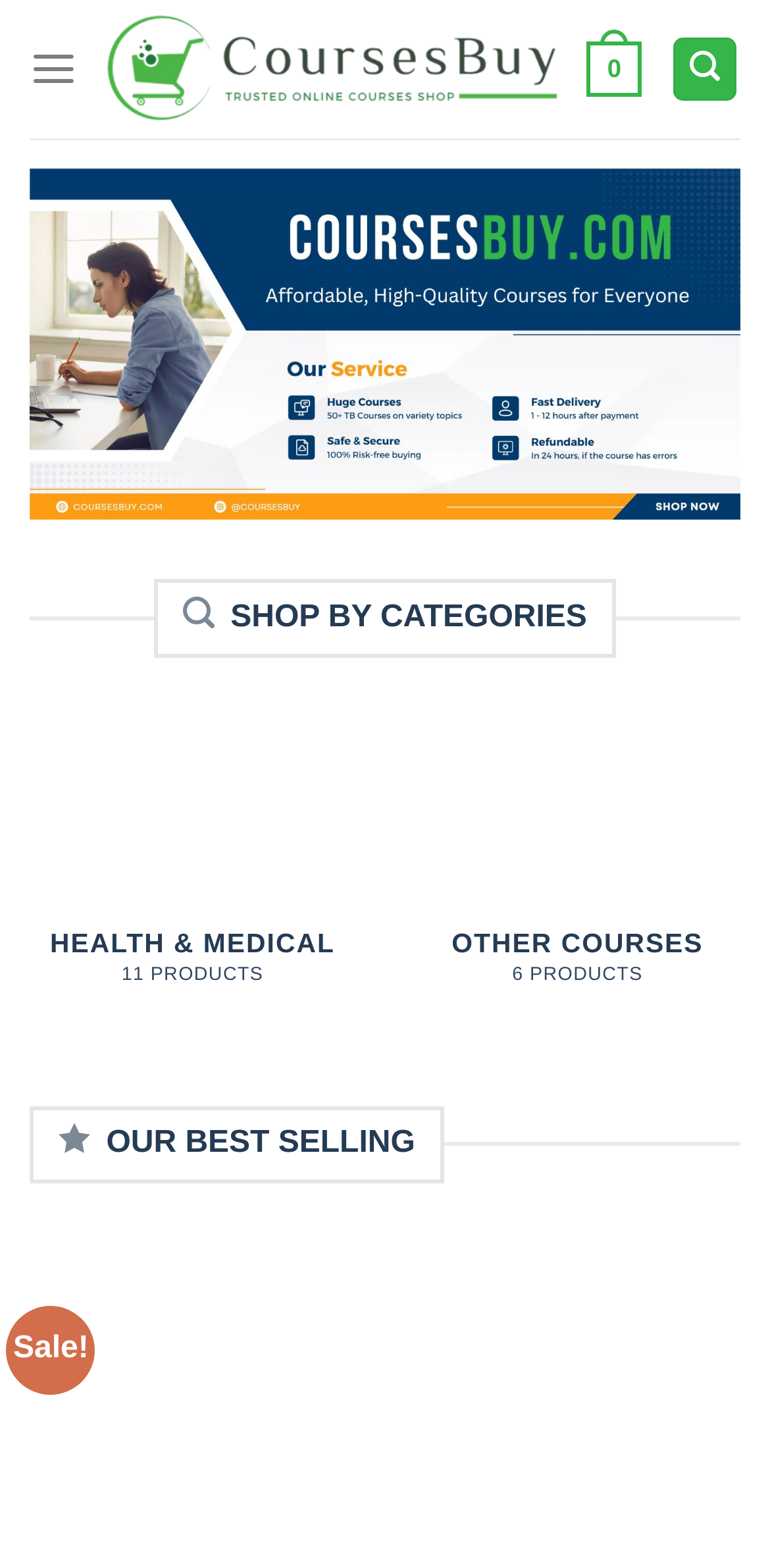How many product categories are there? Refer to the image and provide a one-word or short phrase answer.

2